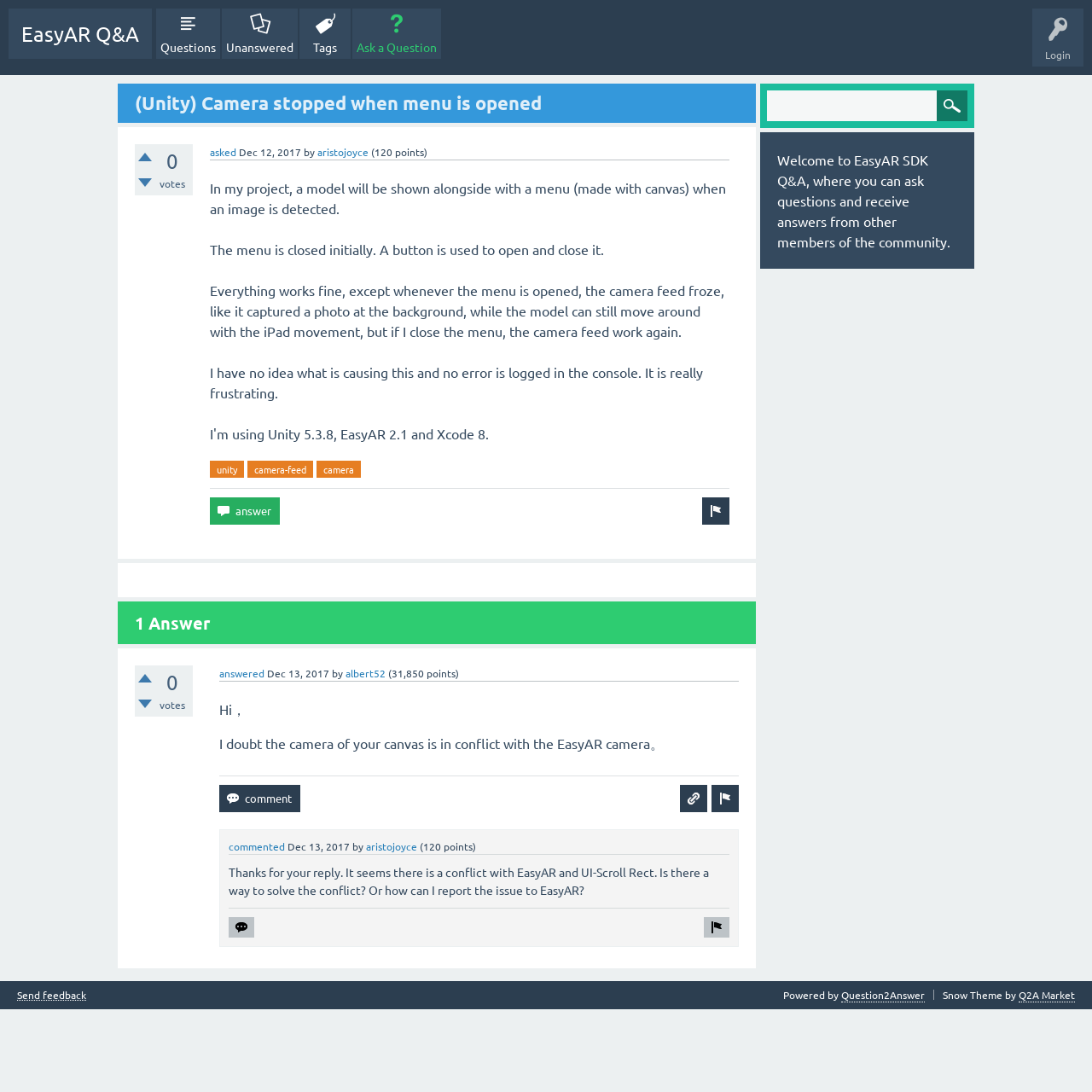Find the bounding box coordinates of the element to click in order to complete this instruction: "Login to the EasyAR Q&A forum". The bounding box coordinates must be four float numbers between 0 and 1, denoted as [left, top, right, bottom].

[0.957, 0.044, 0.98, 0.056]